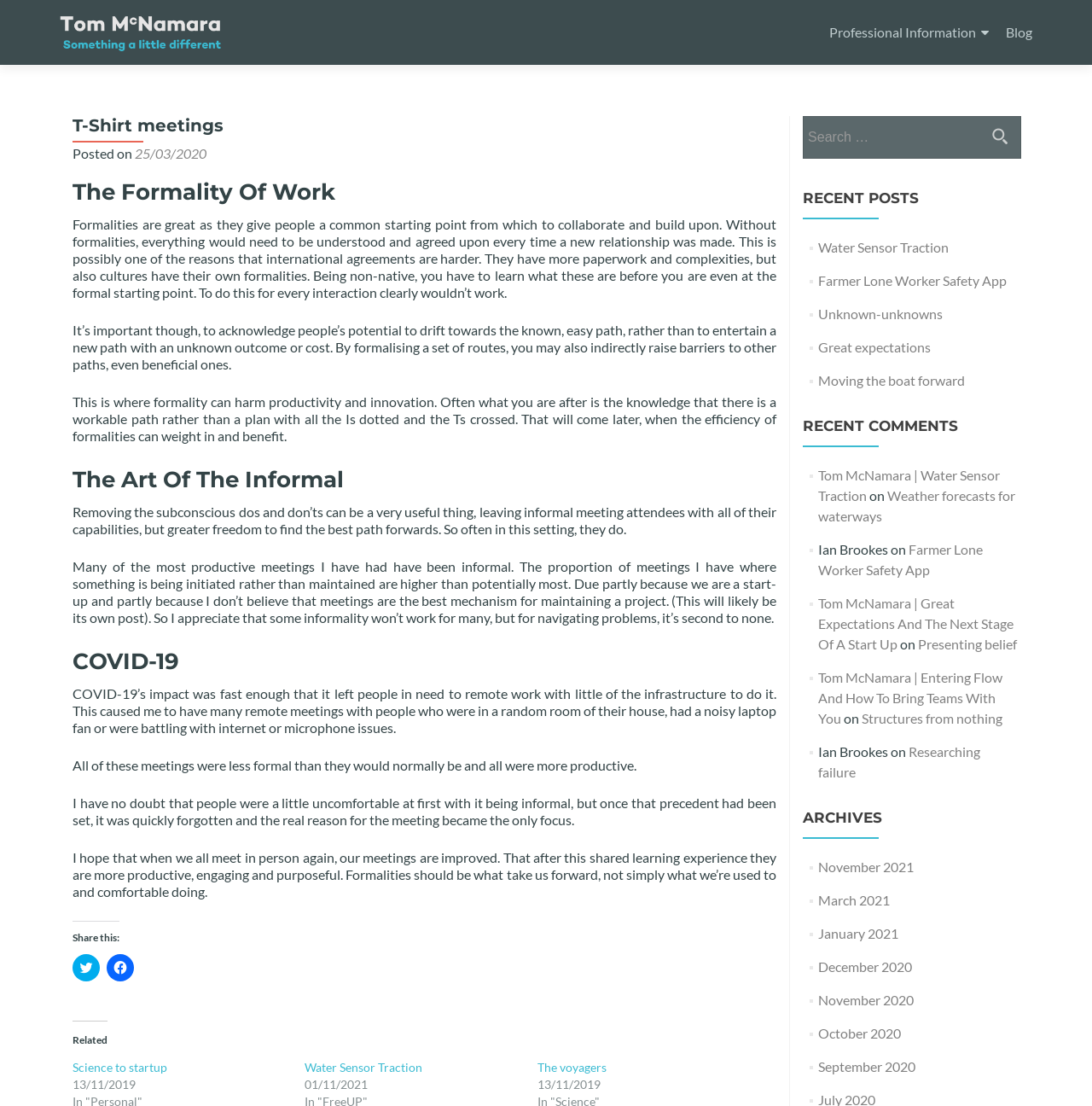What is the date of the blog post?
Based on the screenshot, provide your answer in one word or phrase.

25/03/2020